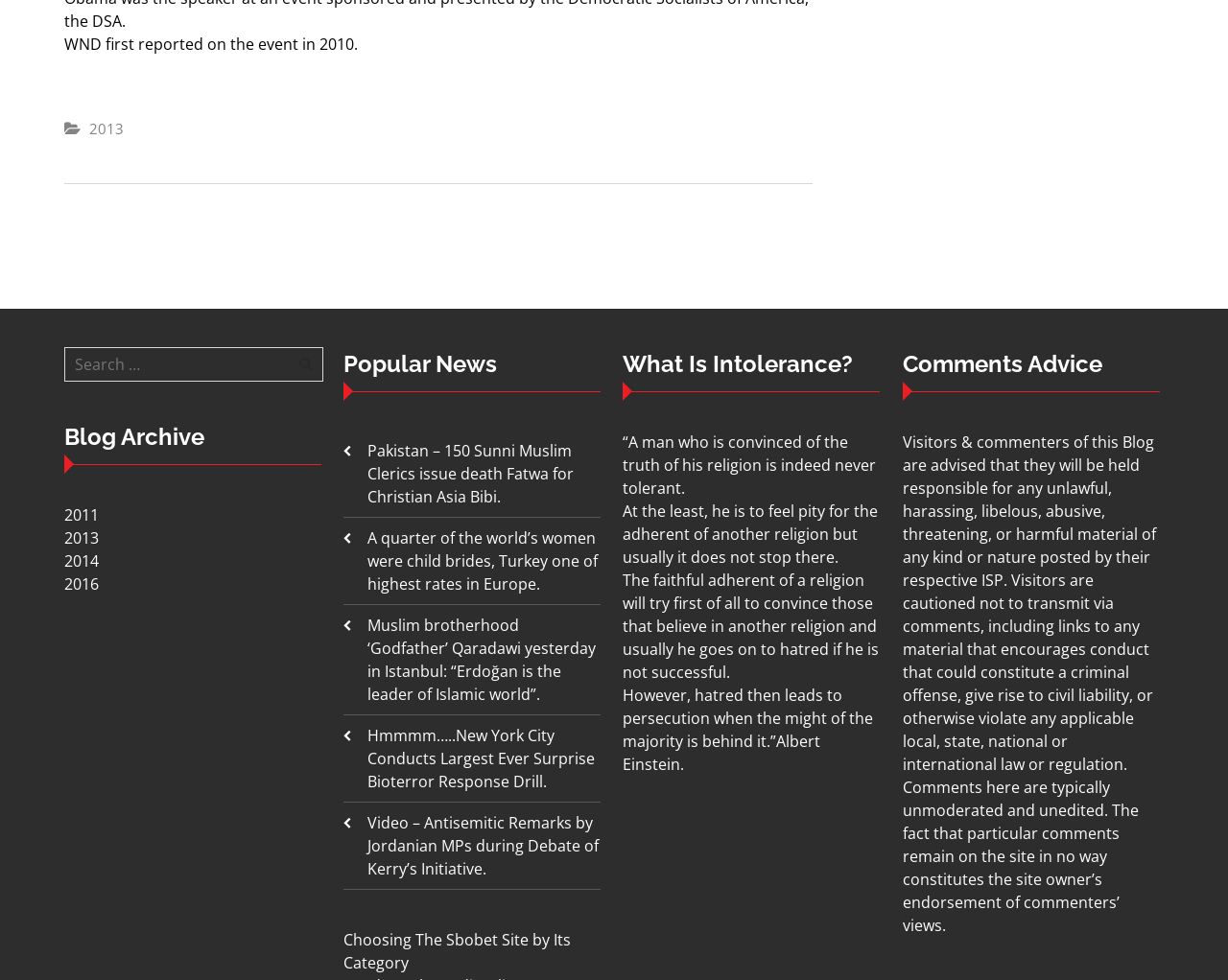What is the purpose of the search box?
Based on the image content, provide your answer in one word or a short phrase.

To search the site